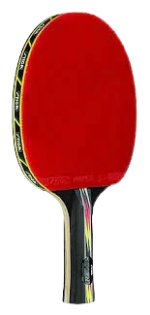Describe every important feature and element in the image comprehensively.

This image features the "Stiga Supreme Ping Pong Paddle," a key component for players transitioning from casual to serious table tennis. The paddle showcases a sleek design with a prominent red rubber surface, optimized for control during gameplay. Its construction includes a lightweight blade, complemented by a 2mm soft sponge and an inverted “FUTURE” rubber layer, enhancing its defensive capabilities. Acknowledged for its quality, the Stiga Supreme is ideal for skillful controlled strokes while maintaining a balance between performance and maneuverability, making it an excellent choice for players focused on precision.